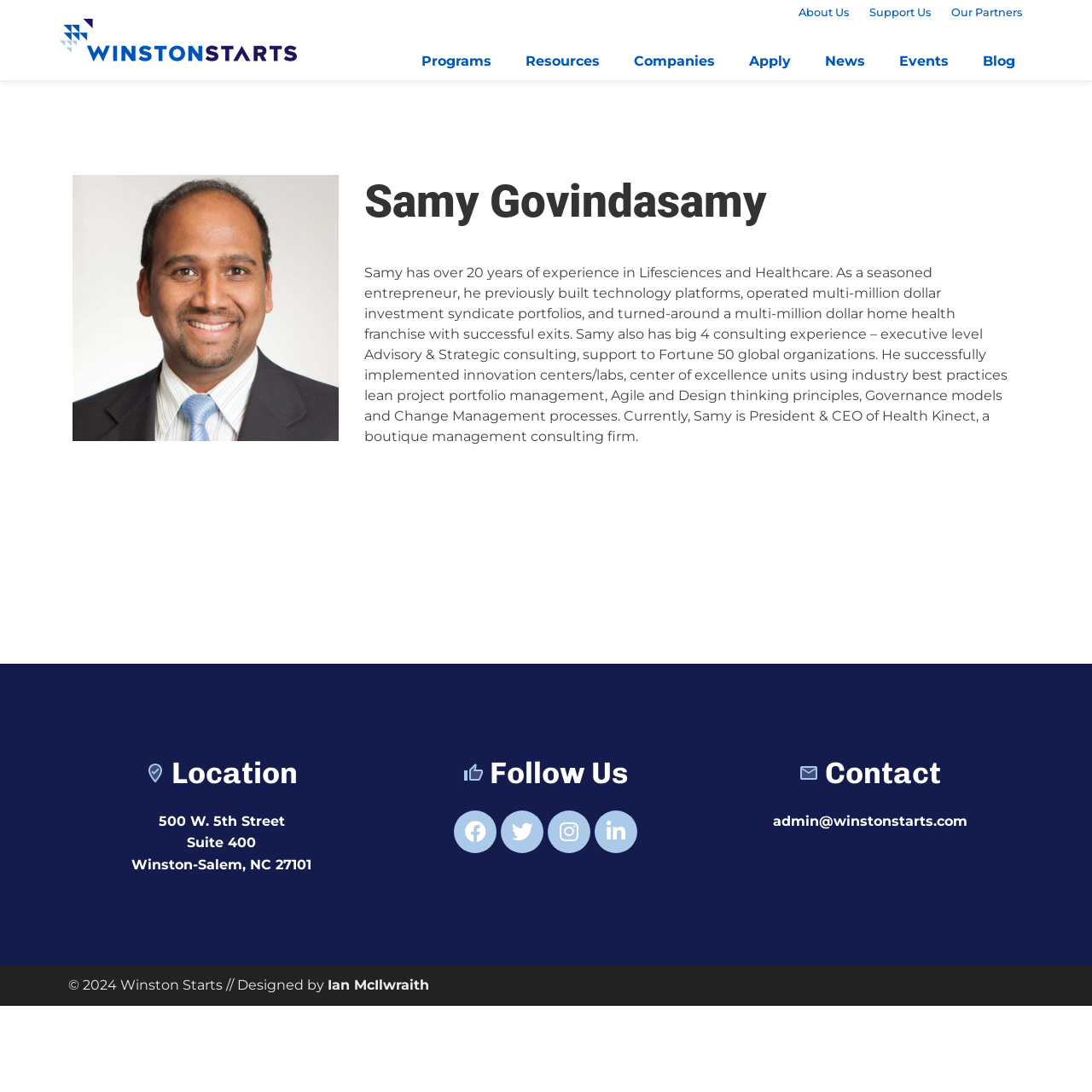Deliver a detailed narrative of the webpage's visual and textual elements.

The webpage is about Samy Govindasamy, the President and CEO of Health Kinect, a boutique management consulting firm. At the top left corner, there is a Winston Starts logo, which is a link. 

On the top navigation bar, there are several links, including "About Us", "Support Us", "Our Partners", and others, which are evenly spaced and aligned horizontally. 

Below the navigation bar, there is a heading that displays Samy Govindasamy's name. Underneath the heading, there is a paragraph of text that describes Samy's experience and background in the Lifesciences and Healthcare industry.

On the lower half of the page, there are three sections. The first section is labeled "where_to_vote Location" and contains a link to an address. The second section is labeled "thumb_up Follow Us" and contains links to social media platforms, including Facebook, Twitter, Instagram, and LinkedIn. The third section is labeled "email Contact" and contains a link to an email address.

At the very bottom of the page, there is a footer section that displays a copyright notice and a link to the designer of the webpage, Ian McIlwraith.